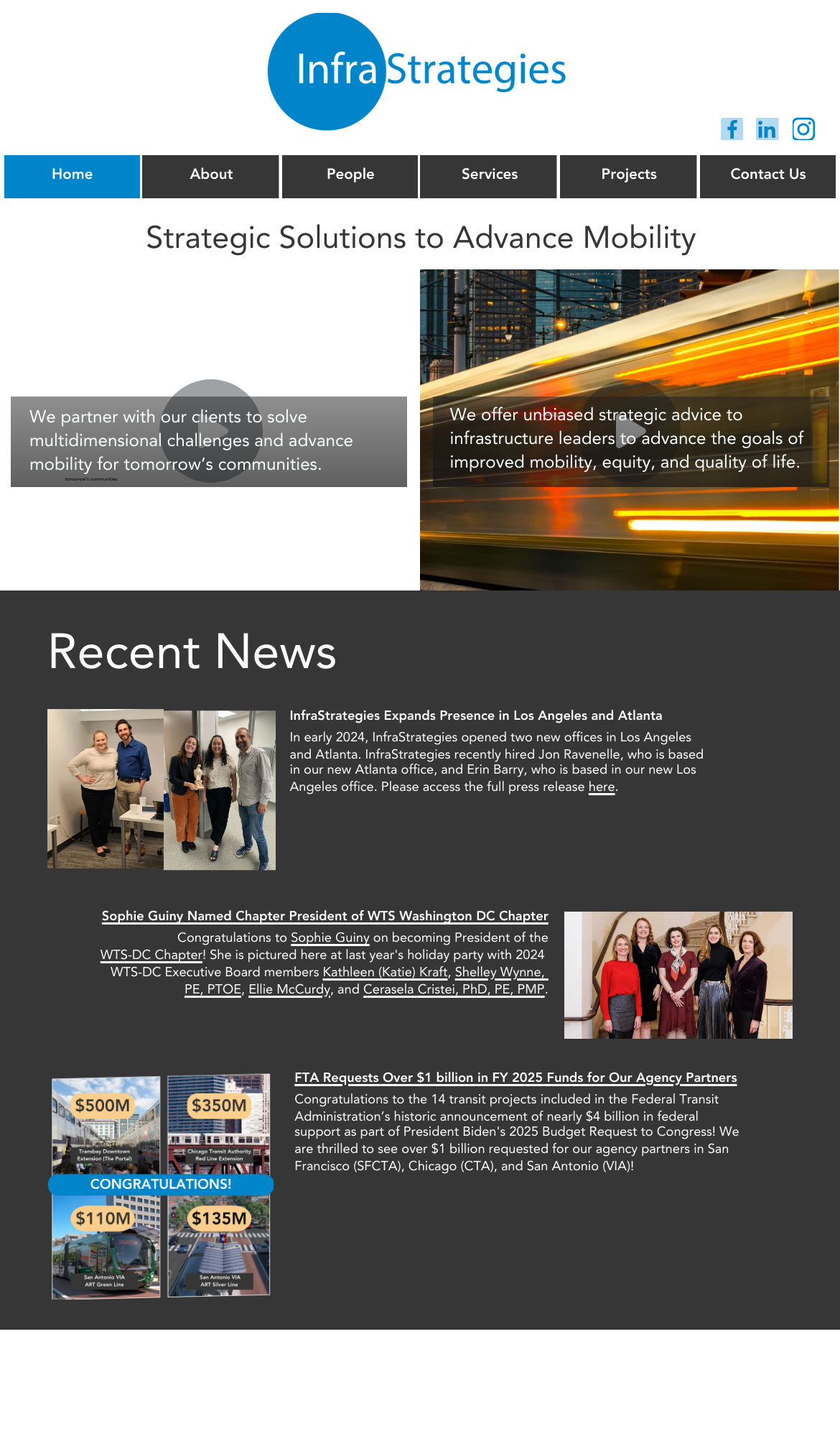Predict the bounding box coordinates of the area that should be clicked to accomplish the following instruction: "Go to Home". The bounding box coordinates should consist of four float numbers between 0 and 1, i.e., [left, top, right, bottom].

[0.062, 0.118, 0.111, 0.128]